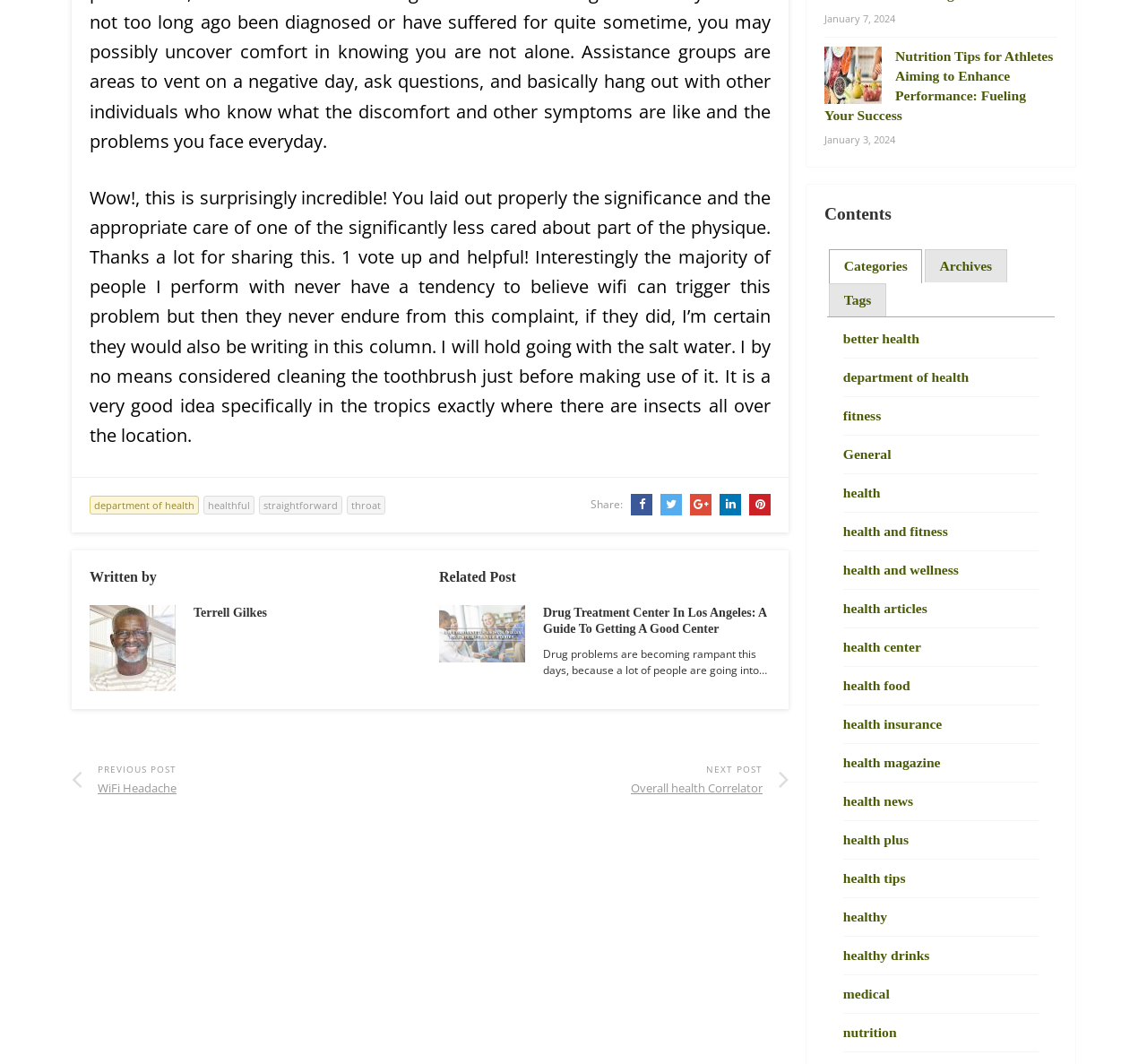Who wrote the article?
Answer the question with just one word or phrase using the image.

Terrell Gilkes